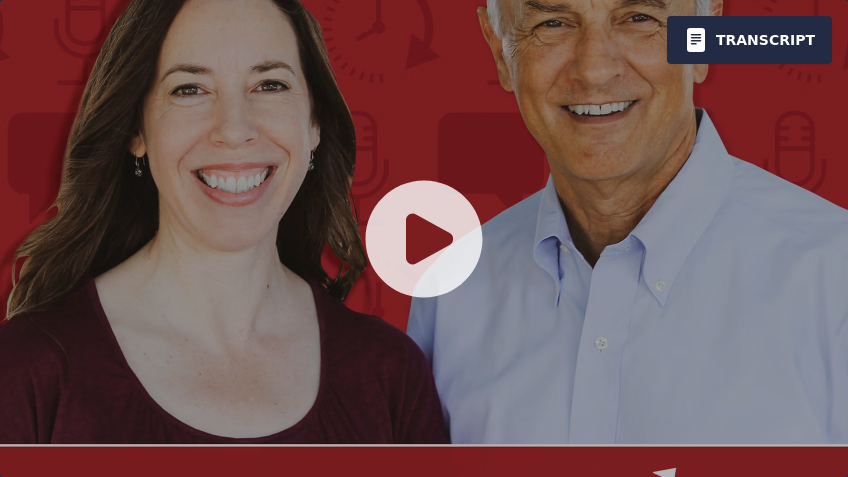Give an in-depth description of what is happening in the image.

The image showcases two individuals, a woman and a man, posing together in front of a vibrant red background adorned with icons suggesting audio and broadcasting themes. Their warm smiles and friendly demeanor exude a sense of approachability and engagement. Prominently featured in the center of the image is a circular play button, inviting viewers to interact with the content, likely a video or podcast episode. A small button in the upper right corner labeled "TRANSCRIPT" indicates that a written version of the discussion is available, emphasizing accessibility for all audiences. This engaging visual sets the stage for a thoughtful conversation, likely related to the topic of religious freedom, as inferred from the surrounding content context.